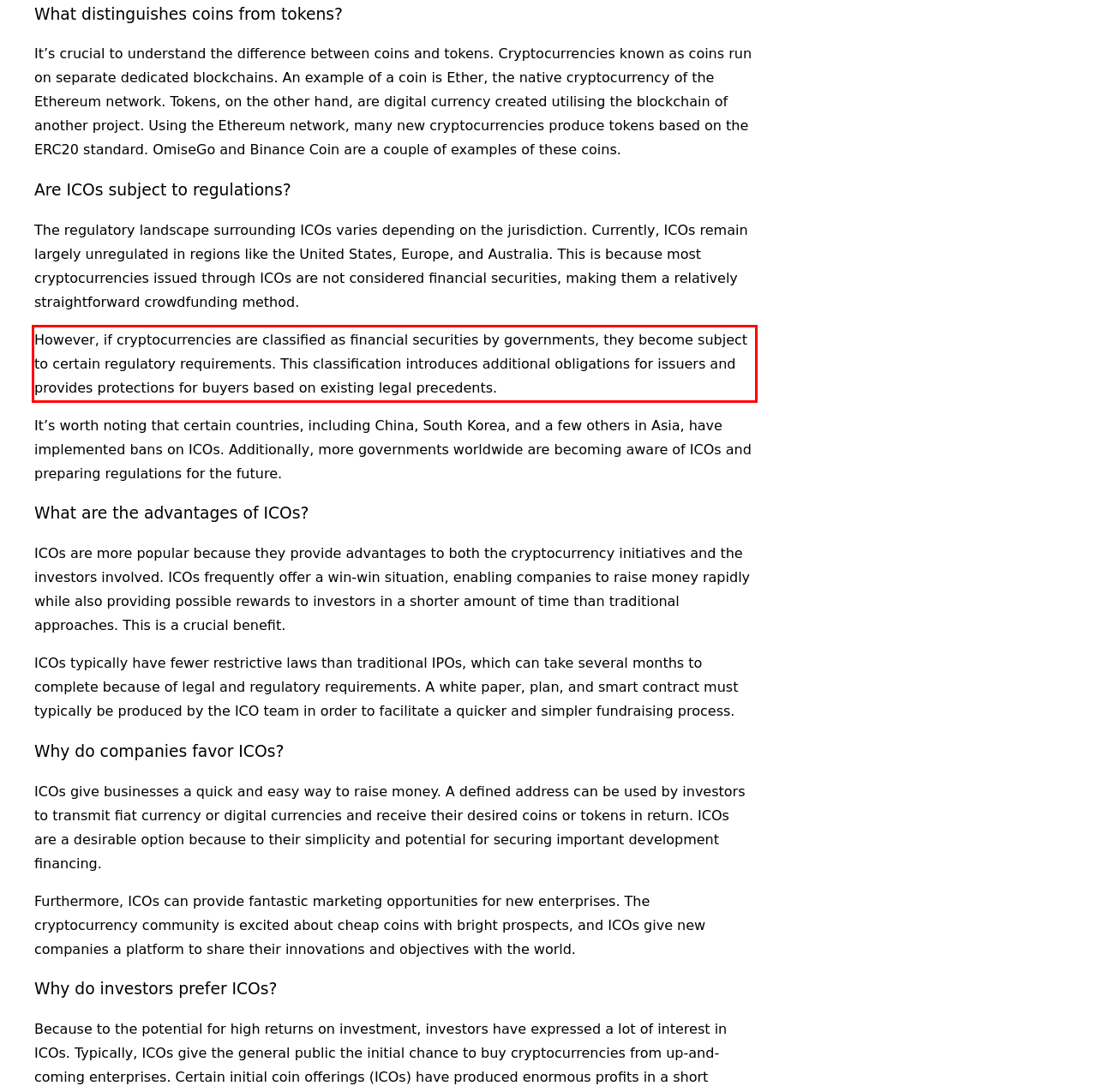Using the provided screenshot of a webpage, recognize the text inside the red rectangle bounding box by performing OCR.

However, if cryptocurrencies are classified as financial securities by governments, they become subject to certain regulatory requirements. This classification introduces additional obligations for issuers and provides protections for buyers based on existing legal precedents.